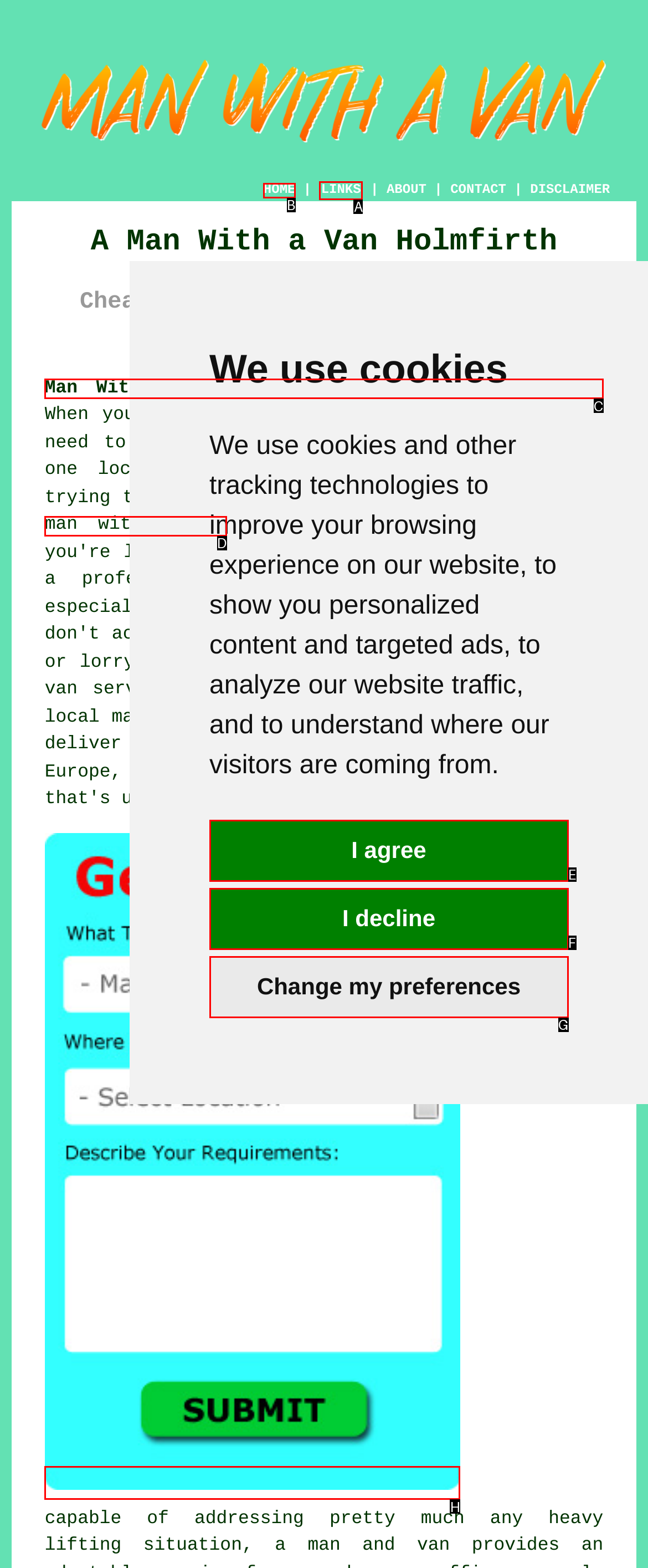Match the element description to one of the options: man with a van
Respond with the corresponding option's letter.

D